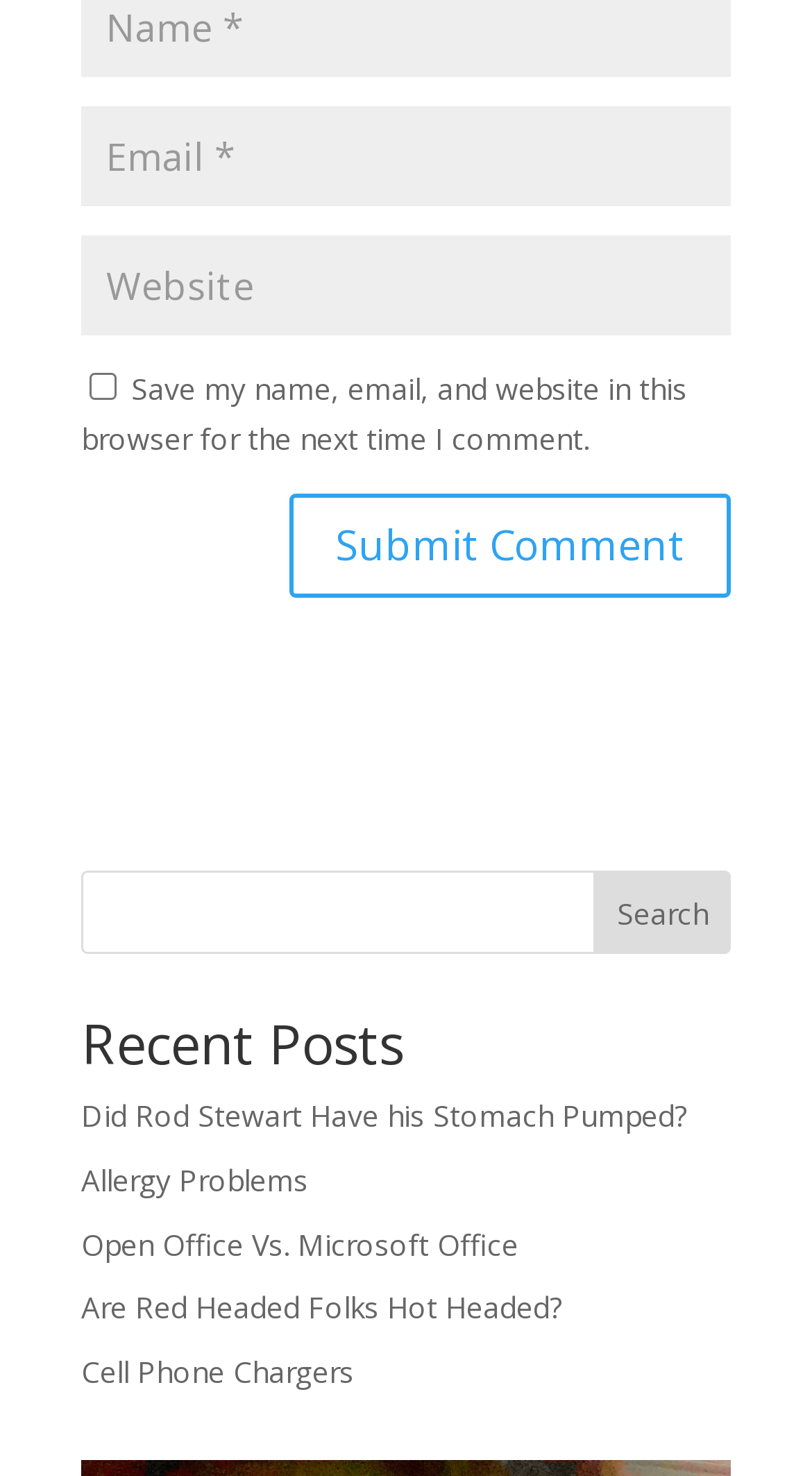Find the bounding box coordinates of the clickable element required to execute the following instruction: "Enter your name". Provide the coordinates as four float numbers between 0 and 1, i.e., [left, top, right, bottom].

[0.1, 0.073, 0.9, 0.14]